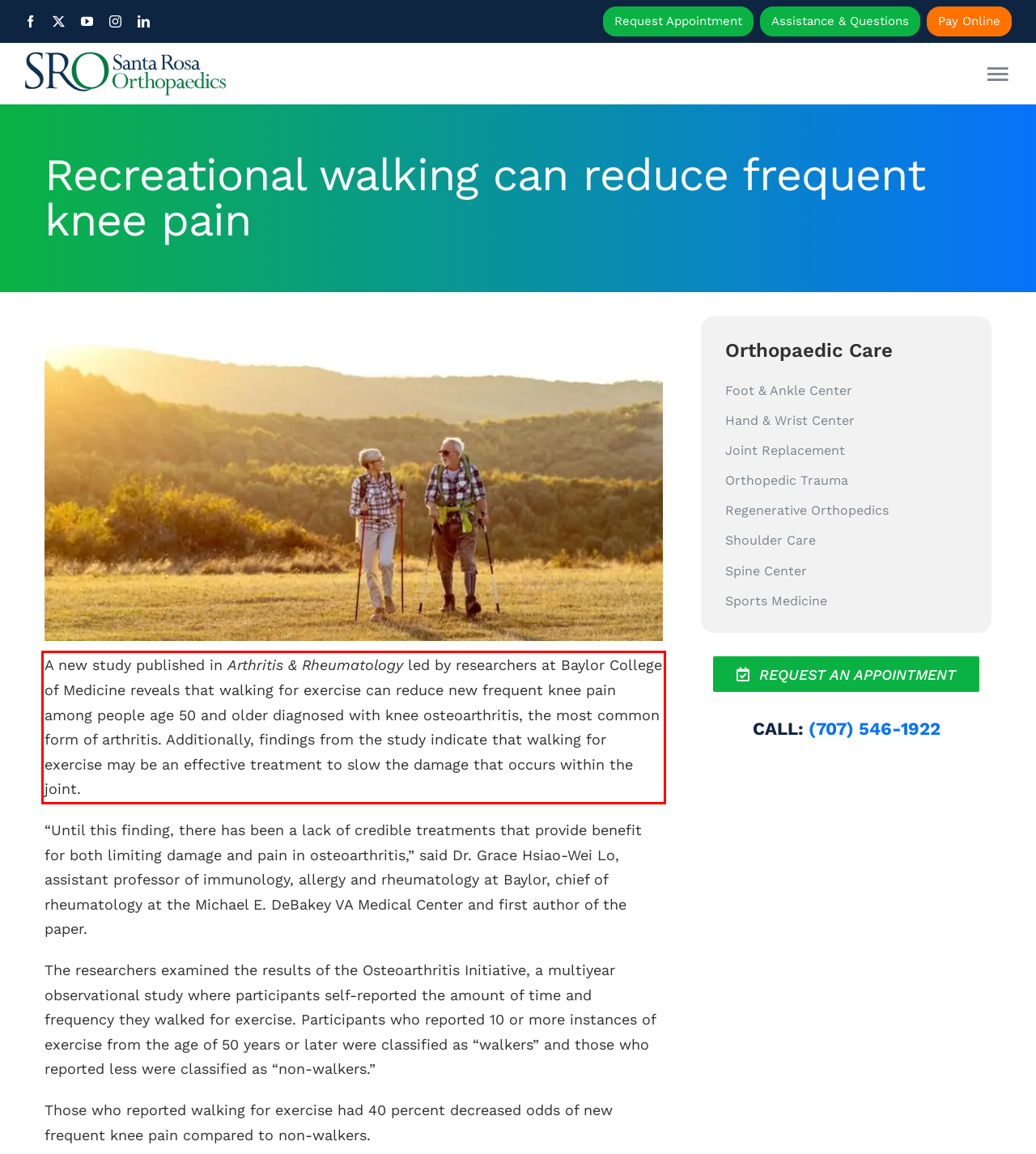The screenshot you have been given contains a UI element surrounded by a red rectangle. Use OCR to read and extract the text inside this red rectangle.

A new study published in Arthritis & Rheumatology led by researchers at Baylor College of Medicine reveals that walking for exercise can reduce new frequent knee pain among people age 50 and older diagnosed with knee osteoarthritis, the most common form of arthritis. Additionally, findings from the study indicate that walking for exercise may be an effective treatment to slow the damage that occurs within the joint.